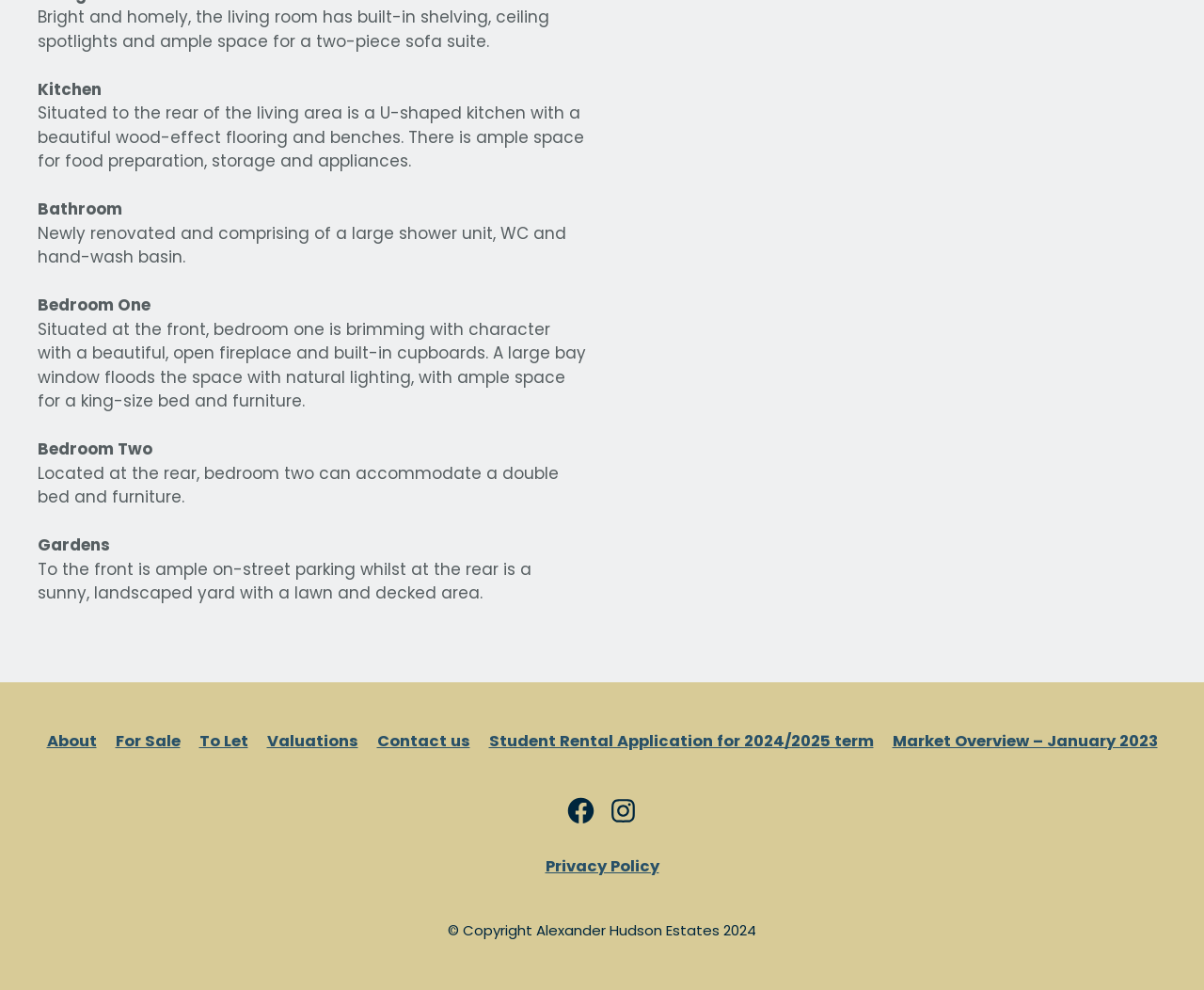Determine the bounding box coordinates for the clickable element required to fulfill the instruction: "View For Sale". Provide the coordinates as four float numbers between 0 and 1, i.e., [left, top, right, bottom].

[0.096, 0.738, 0.15, 0.759]